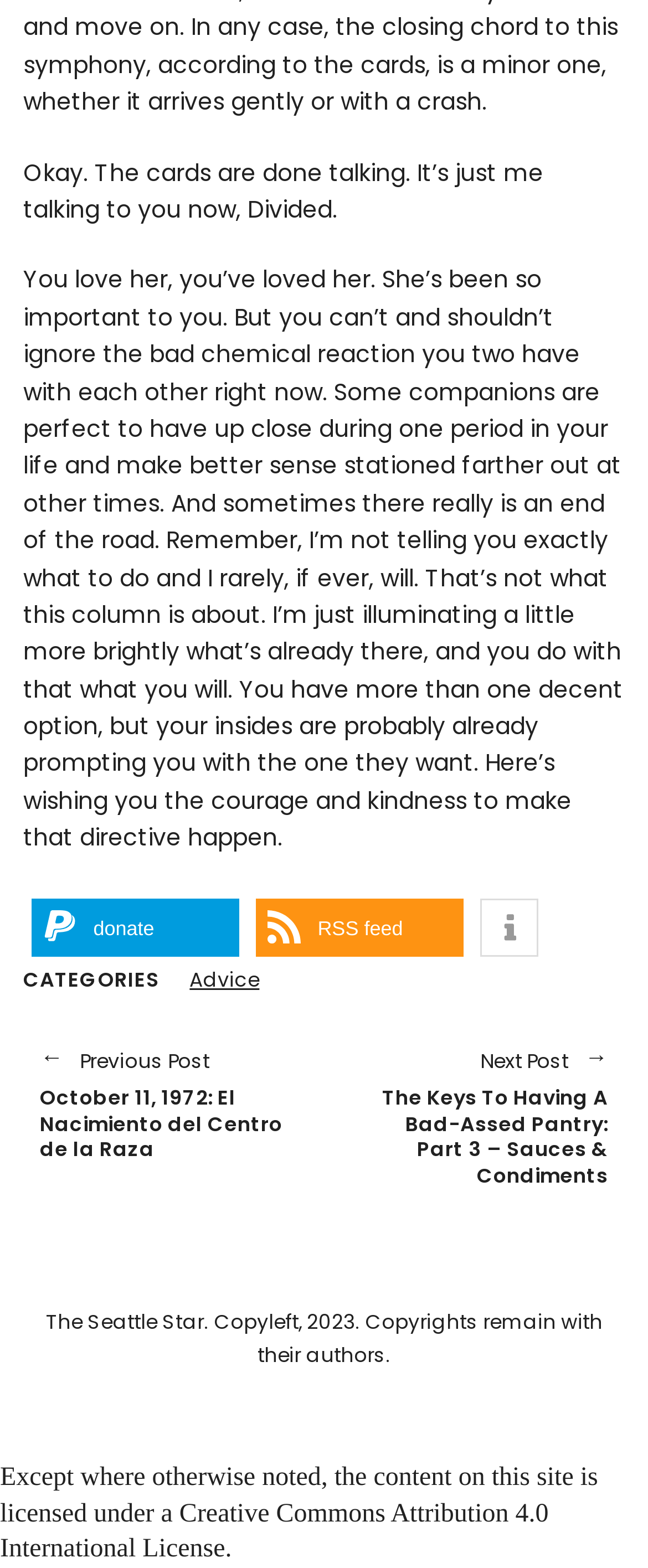Please indicate the bounding box coordinates for the clickable area to complete the following task: "Go to the previous post". The coordinates should be specified as four float numbers between 0 and 1, i.e., [left, top, right, bottom].

[0.062, 0.666, 0.449, 0.742]